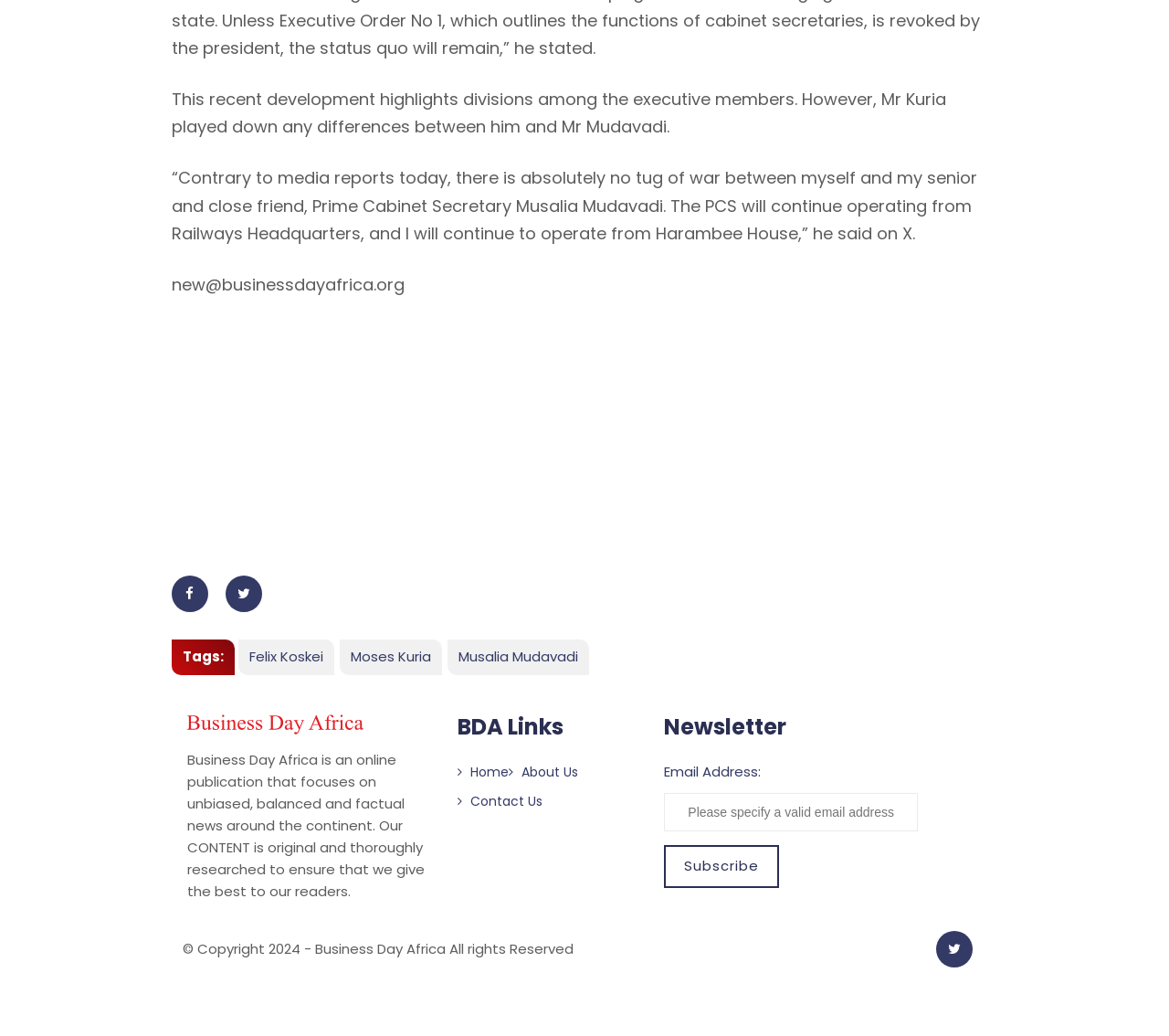Answer the question using only a single word or phrase: 
What is the name of the online publication?

Business Day Africa